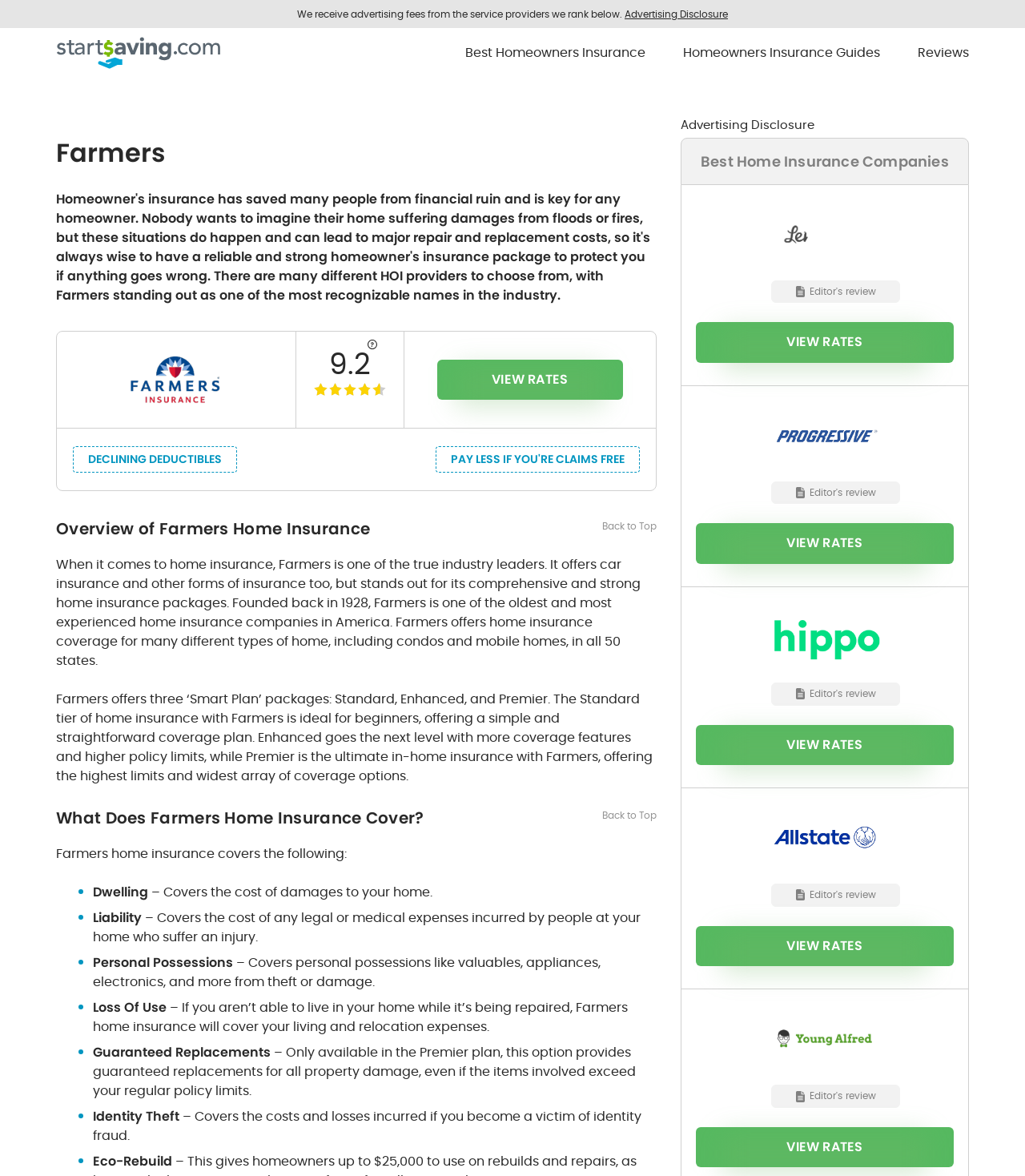Utilize the details in the image to give a detailed response to the question: How many 'Smart Plan' packages does Farmers offer?

According to the webpage, Farmers offers three 'Smart Plan' packages: Standard, Enhanced, and Premier, each with varying levels of coverage and policy limits.